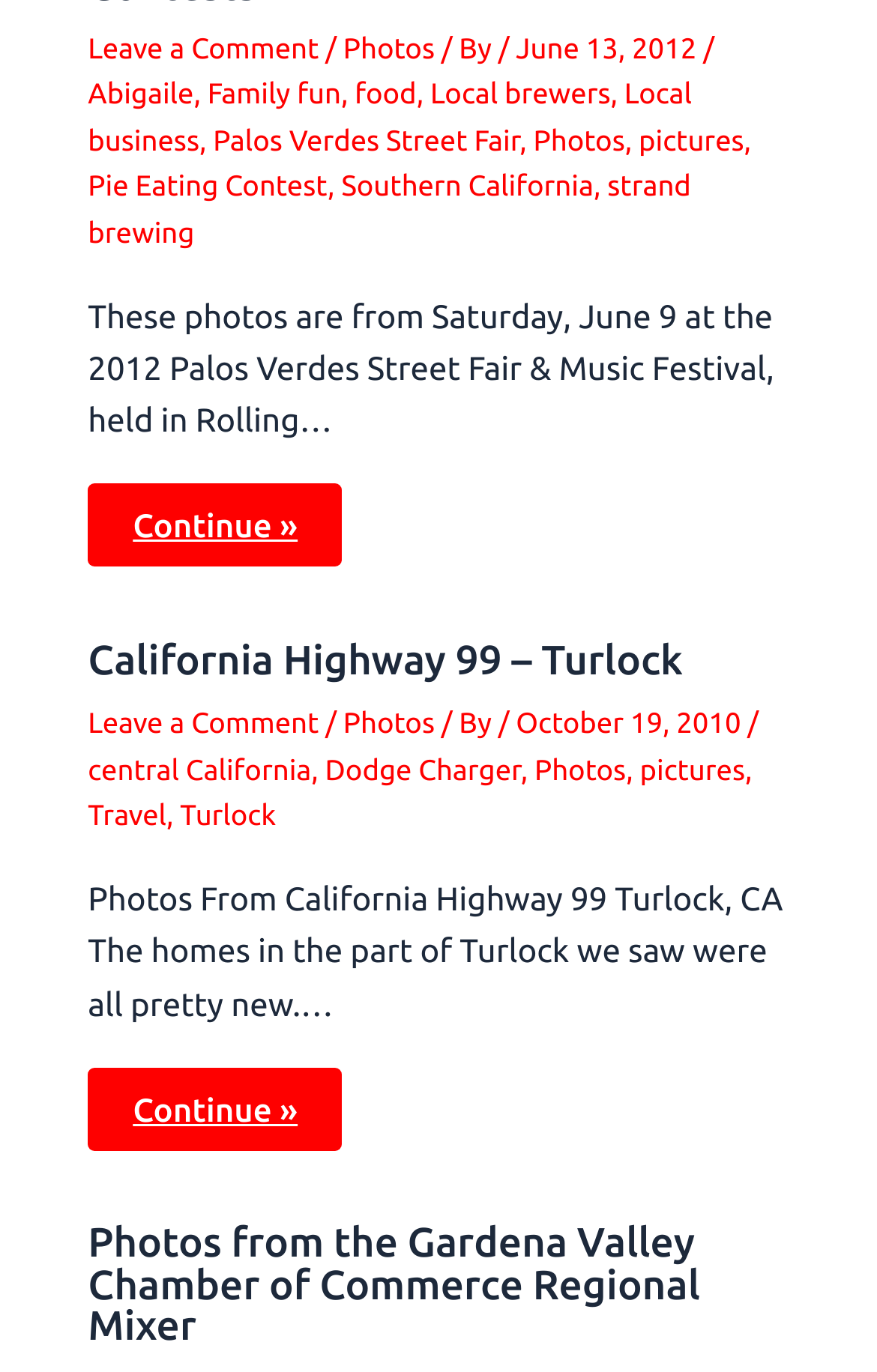Identify the bounding box coordinates of the clickable region necessary to fulfill the following instruction: "Click on 'Continue »'". The bounding box coordinates should be four float numbers between 0 and 1, i.e., [left, top, right, bottom].

[0.152, 0.369, 0.339, 0.397]